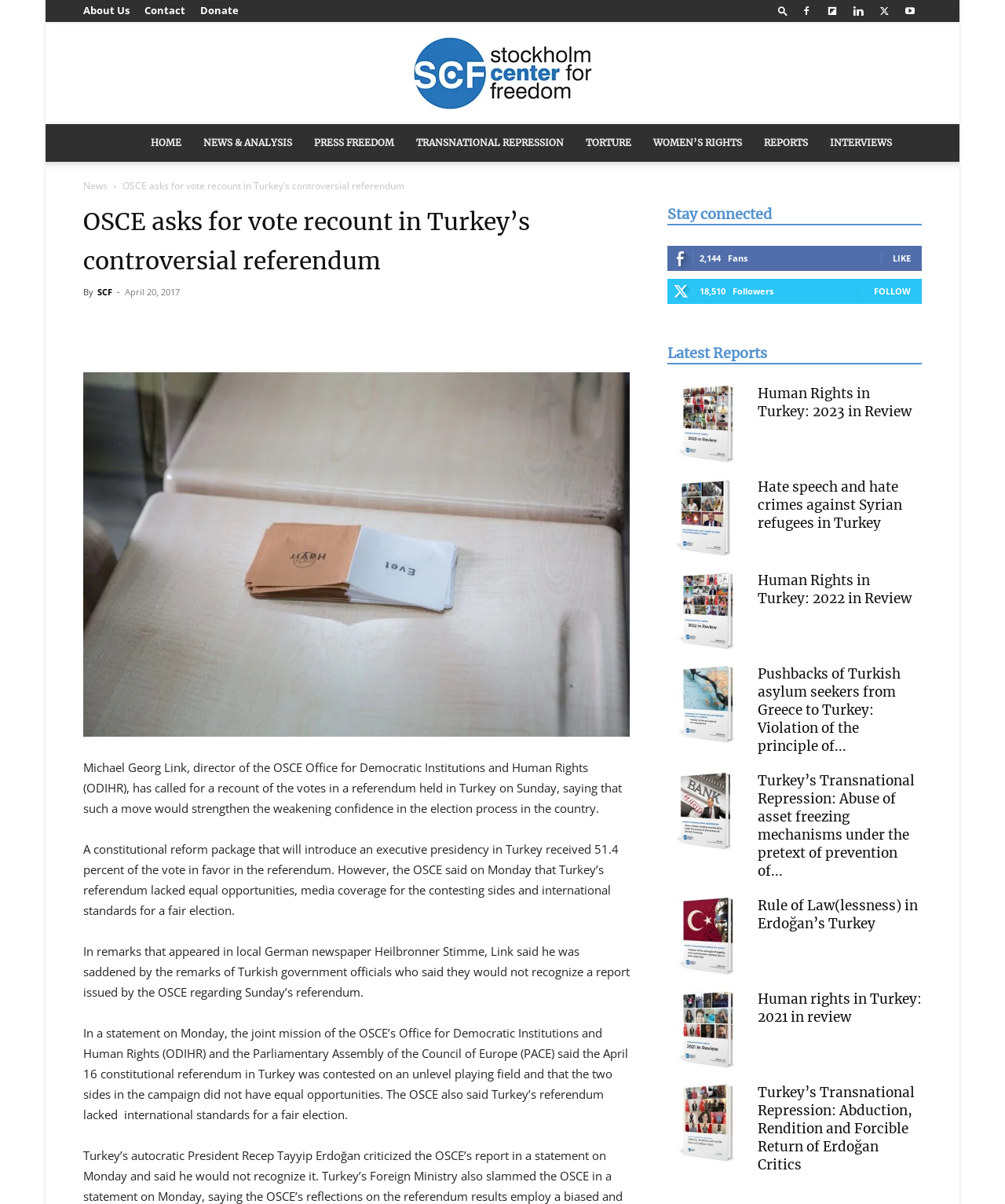Summarize the webpage with a detailed and informative caption.

This webpage is about the Stockholm Center for Freedom, a news and analysis website focused on human rights and freedom issues. At the top of the page, there is a navigation menu with links to "About Us", "Contact", "Donate", and "Search". Below the navigation menu, there is a logo of the Stockholm Center for Freedom, accompanied by a set of social media links.

The main content of the page is an article titled "OSCE asks for vote recount in Turkey's controversial referendum". The article is divided into several paragraphs, with a heading and a brief summary at the top. The article discusses the OSCE's call for a recount of votes in a referendum held in Turkey, citing concerns about the fairness of the election process.

To the right of the article, there is a sidebar with several sections. The first section is titled "Stay connected" and displays the number of fans and followers of the Stockholm Center for Freedom on social media. Below this section, there is a list of "Latest Reports" with links to several reports on human rights issues in Turkey.

The webpage has a clean and organized layout, with clear headings and concise text. The use of images is minimal, with only a few icons and logos scattered throughout the page. Overall, the webpage appears to be a news and analysis website focused on human rights and freedom issues, with a specific focus on Turkey.